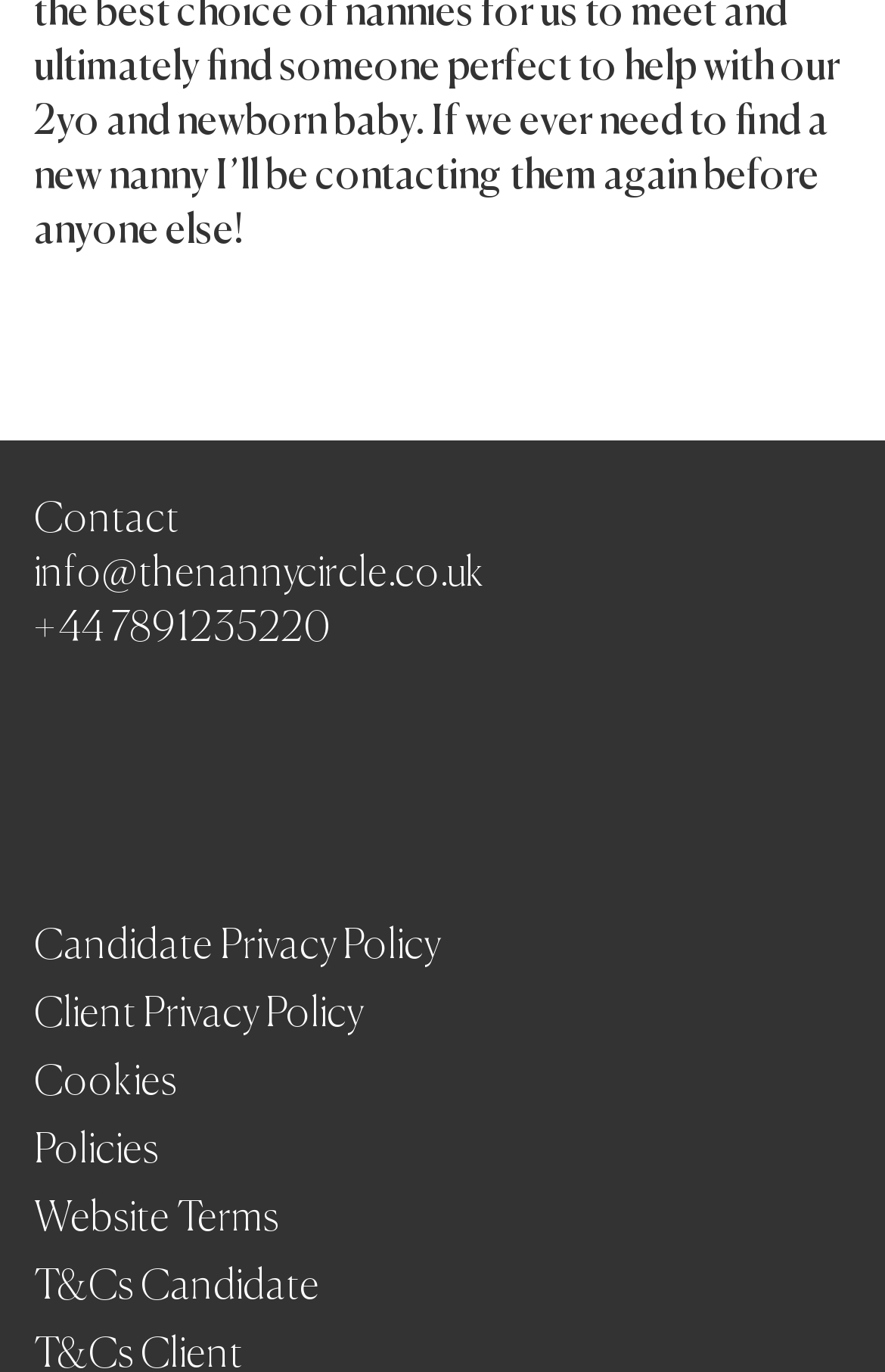Please identify the bounding box coordinates of the element's region that needs to be clicked to fulfill the following instruction: "Read website terms". The bounding box coordinates should consist of four float numbers between 0 and 1, i.e., [left, top, right, bottom].

[0.038, 0.873, 0.315, 0.903]